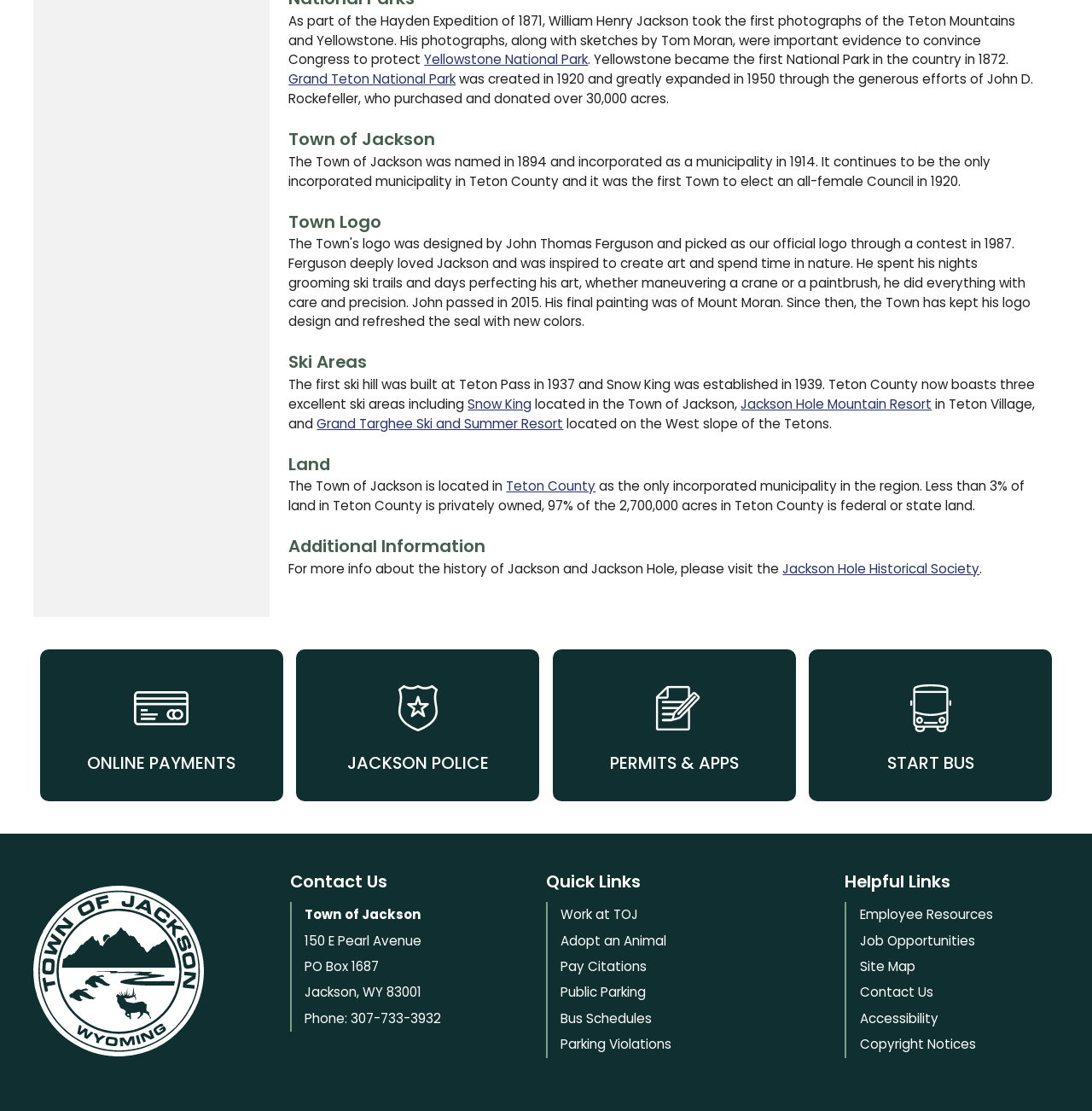What percentage of land in Teton County is privately owned? Using the information from the screenshot, answer with a single word or phrase.

less than 3%